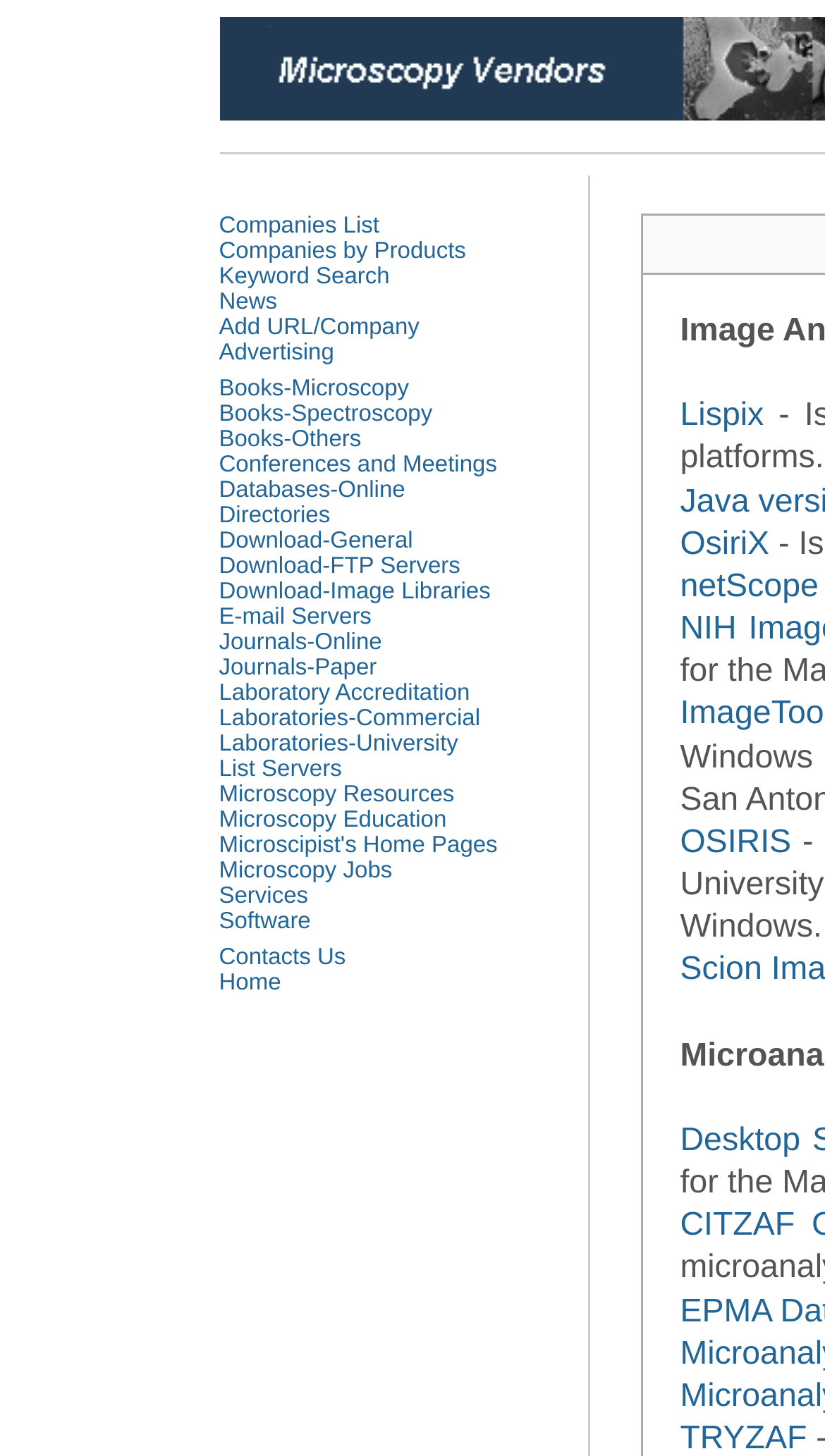Explain the contents of the webpage comprehensively.

This webpage is a directory of microscopy vendors and resources. The page is organized into a table with multiple rows, each containing a link to a specific category or resource. The categories are listed in a vertical column, with the topmost link being "Companies List" and the bottommost link being "Microscipist's Home Pages". 

There are a total of 25 links, each with a descriptive title, such as "Companies by Products", "Keyword Search", "News", and "Advertising". The links are evenly spaced and aligned vertically, with no images or other elements on the page. The overall layout is simple and easy to navigate, with a clear hierarchy of information.